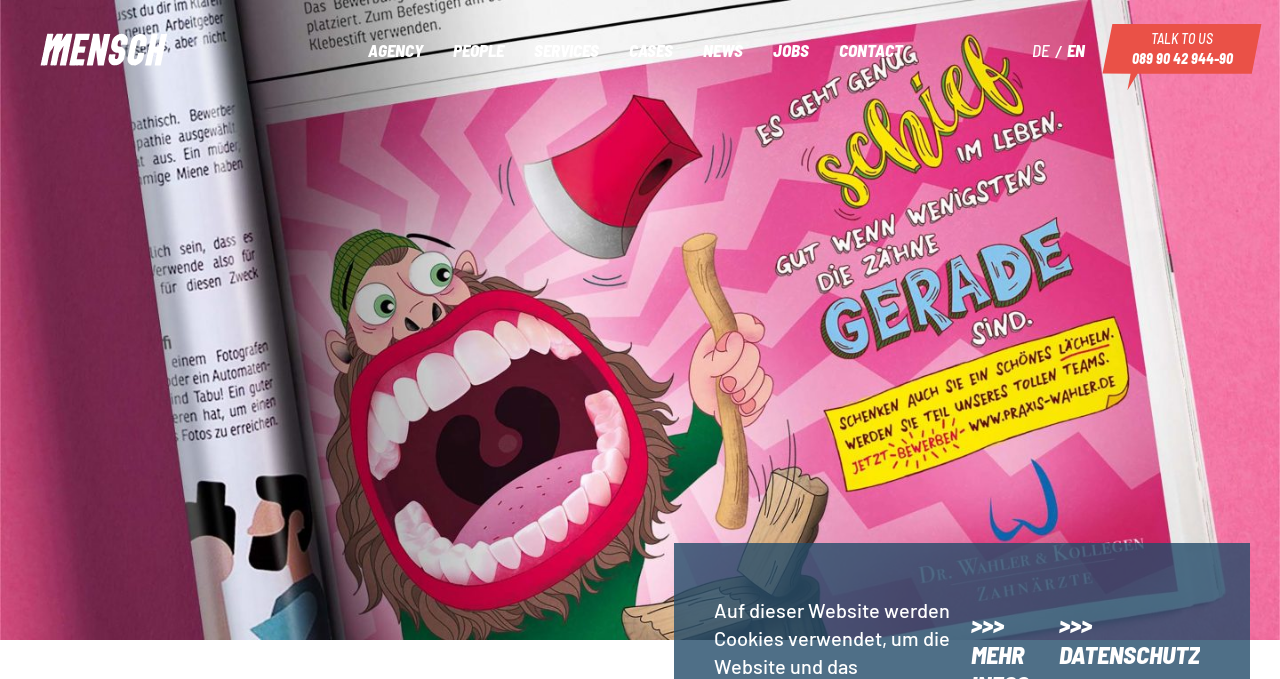What are the main sections of the website?
Kindly offer a detailed explanation using the data available in the image.

The main sections of the website can be found in the top navigation bar, where there are seven links labeled AGENCY, PEOPLE, SERVICES, CASES, NEWS, JOBS, and CONTACT, respectively.